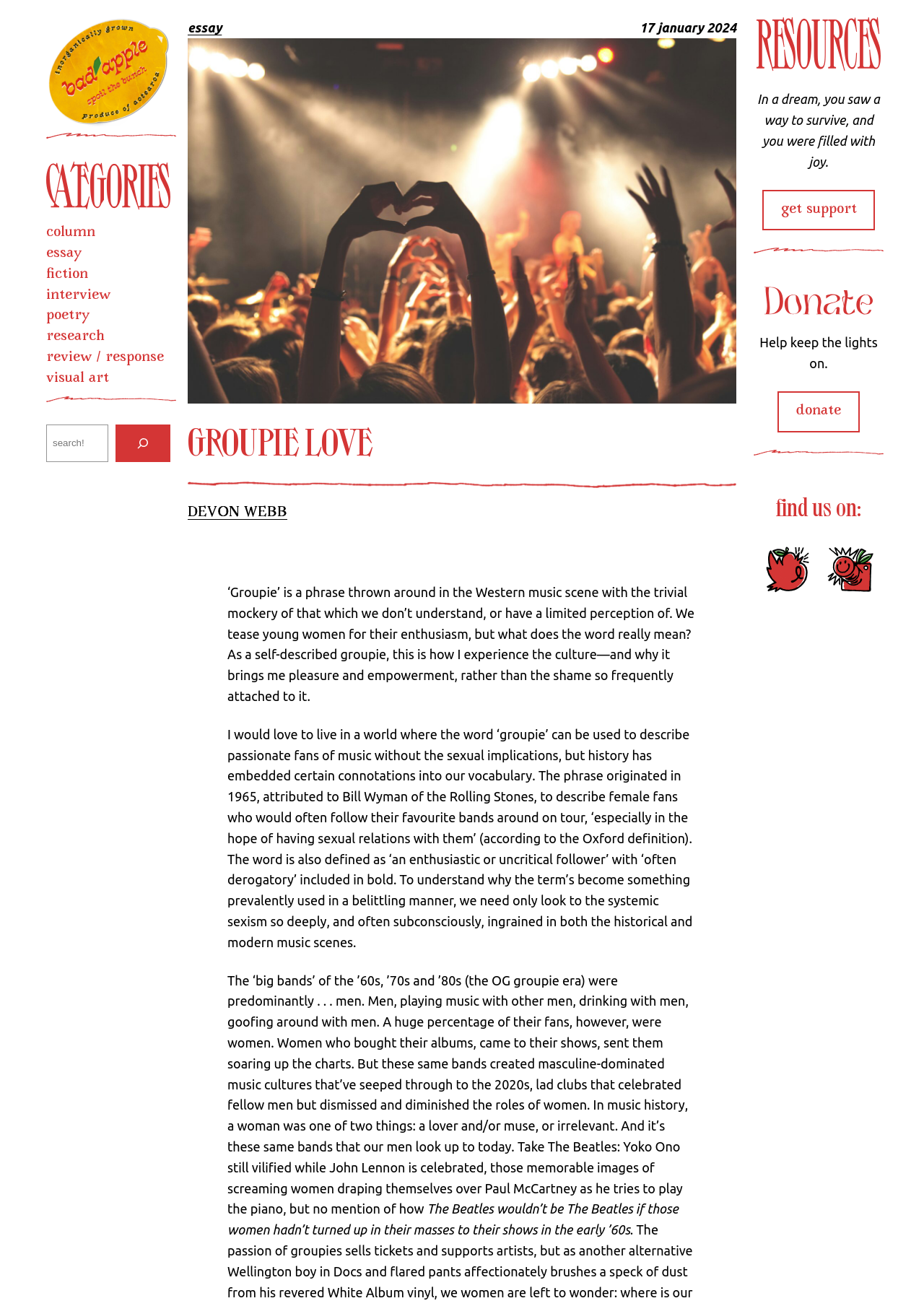Use a single word or phrase to answer the question:
What is the purpose of the search box?

To search the website